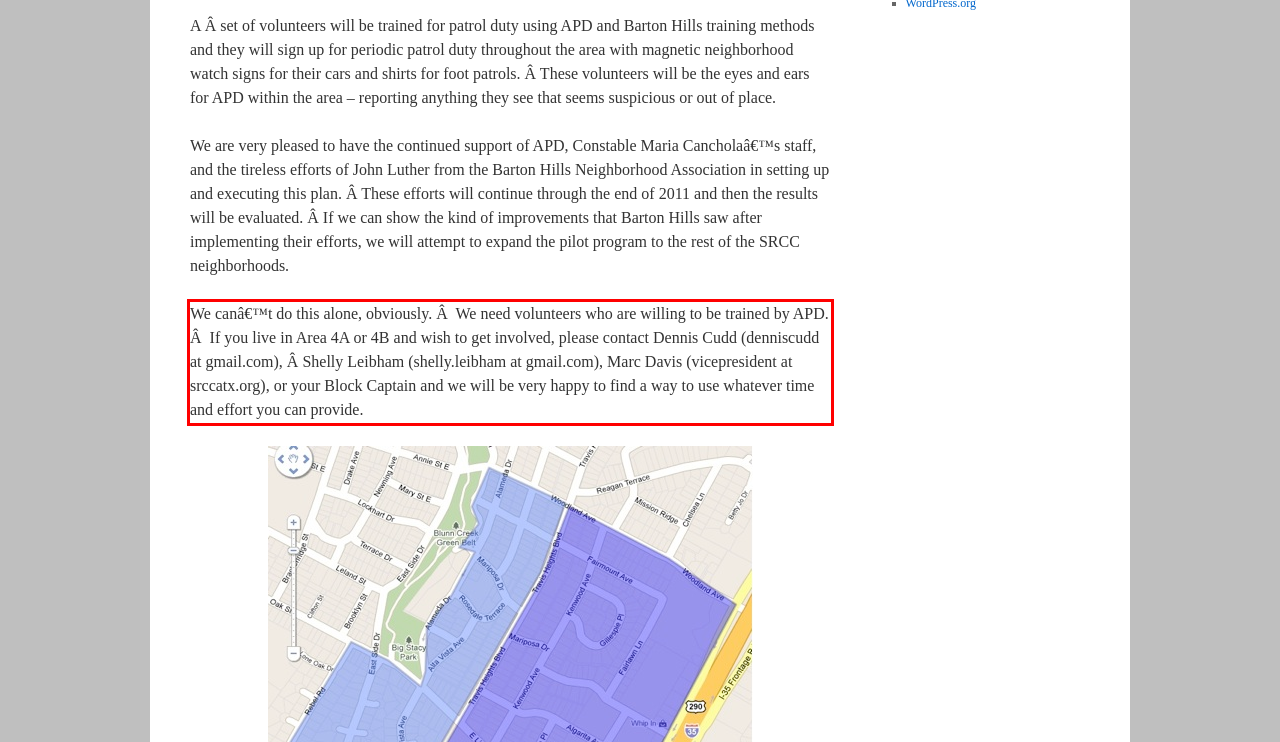Inspect the webpage screenshot that has a red bounding box and use OCR technology to read and display the text inside the red bounding box.

We canâ€™t do this alone, obviously. Â We need volunteers who are willing to be trained by APD. Â If you live in Area 4A or 4B and wish to get involved, please contact Dennis Cudd (denniscudd at gmail.com), Â Shelly Leibham (shelly.leibham at gmail.com), Marc Davis (vicepresident at srccatx.org), or your Block Captain and we will be very happy to find a way to use whatever time and effort you can provide.